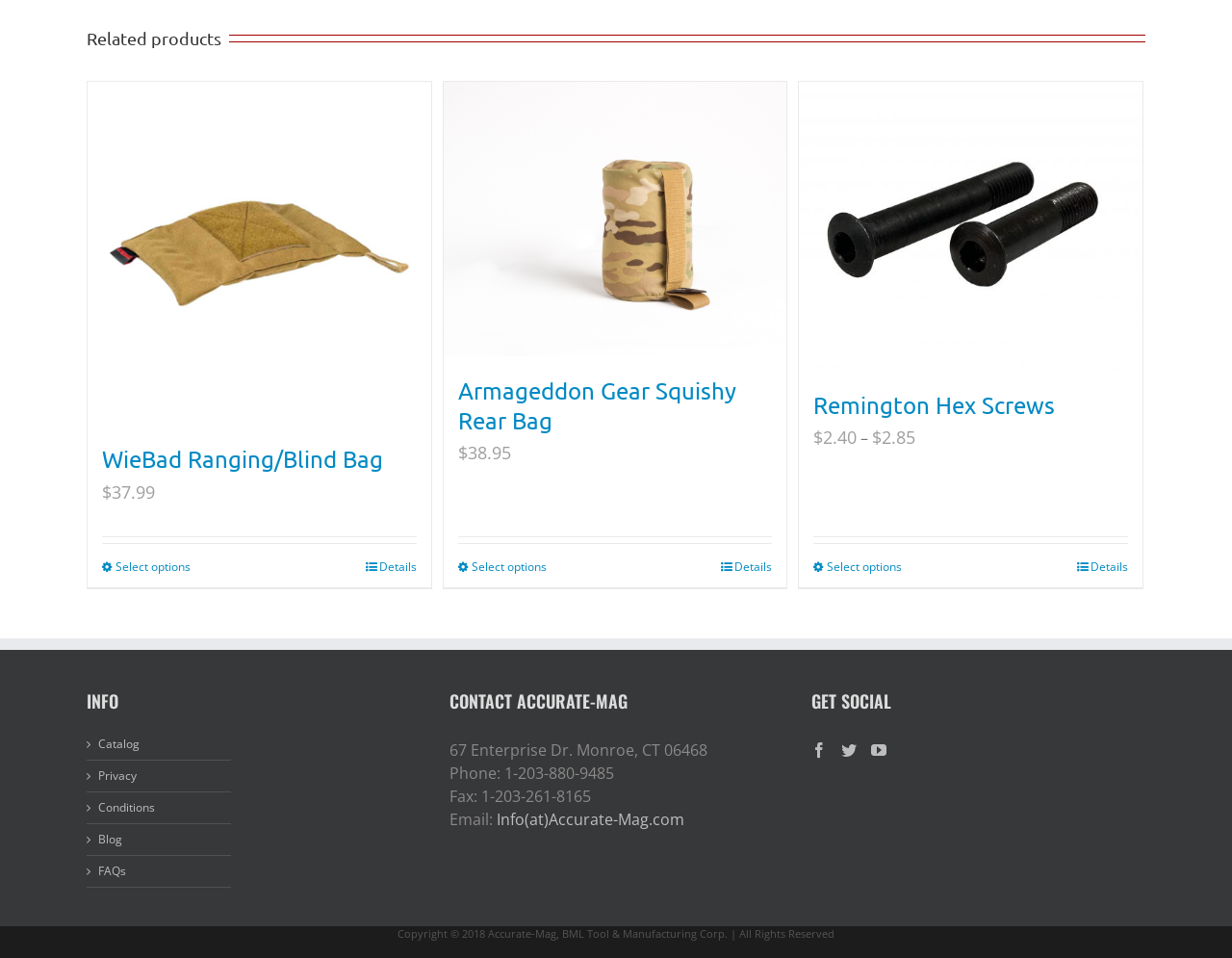Locate the bounding box coordinates of the area that needs to be clicked to fulfill the following instruction: "Contact Accurate-Mag via email". The coordinates should be in the format of four float numbers between 0 and 1, namely [left, top, right, bottom].

[0.403, 0.846, 0.555, 0.868]